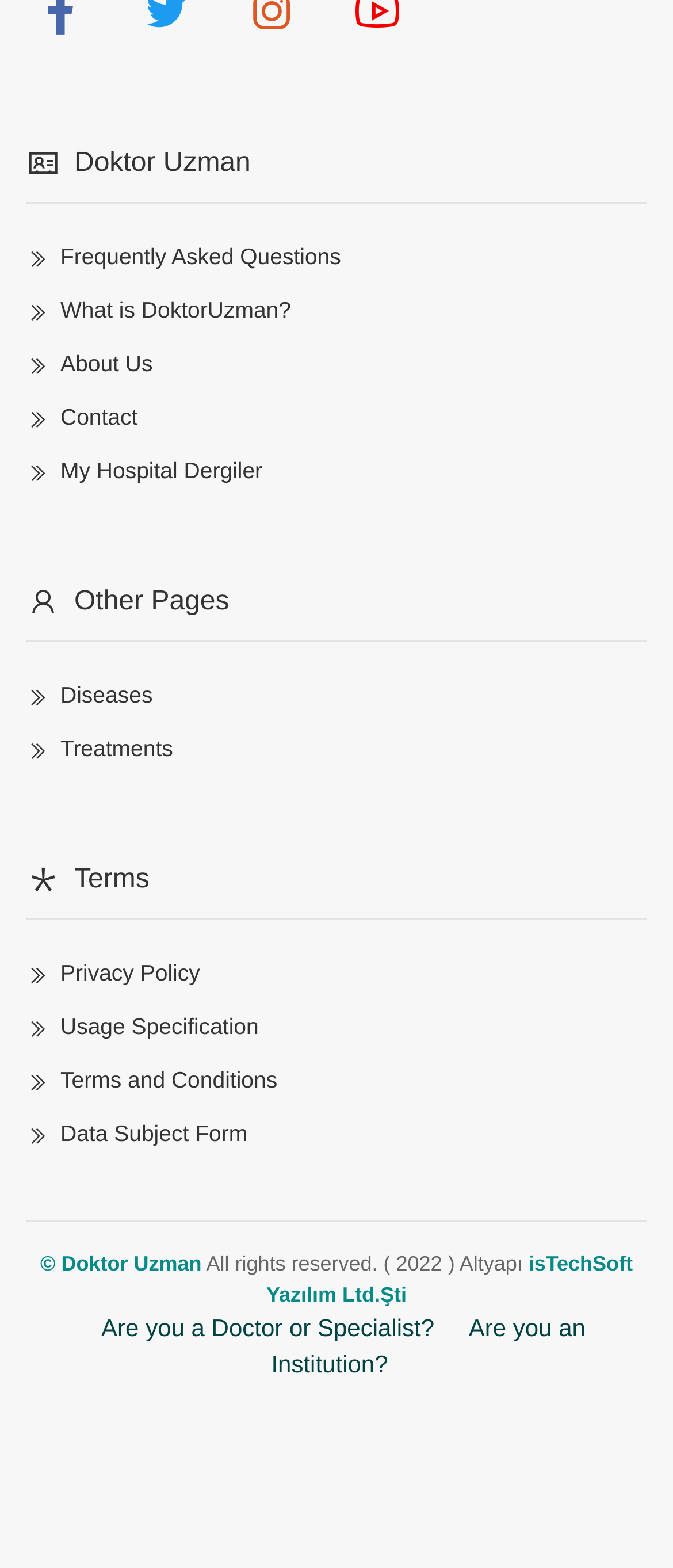Locate the UI element described by Are you an Institution? in the provided webpage screenshot. Return the bounding box coordinates in the format (top-left x, top-left y, bottom-right x, bottom-right y), ensuring all values are between 0 and 1.

[0.403, 0.837, 0.87, 0.878]